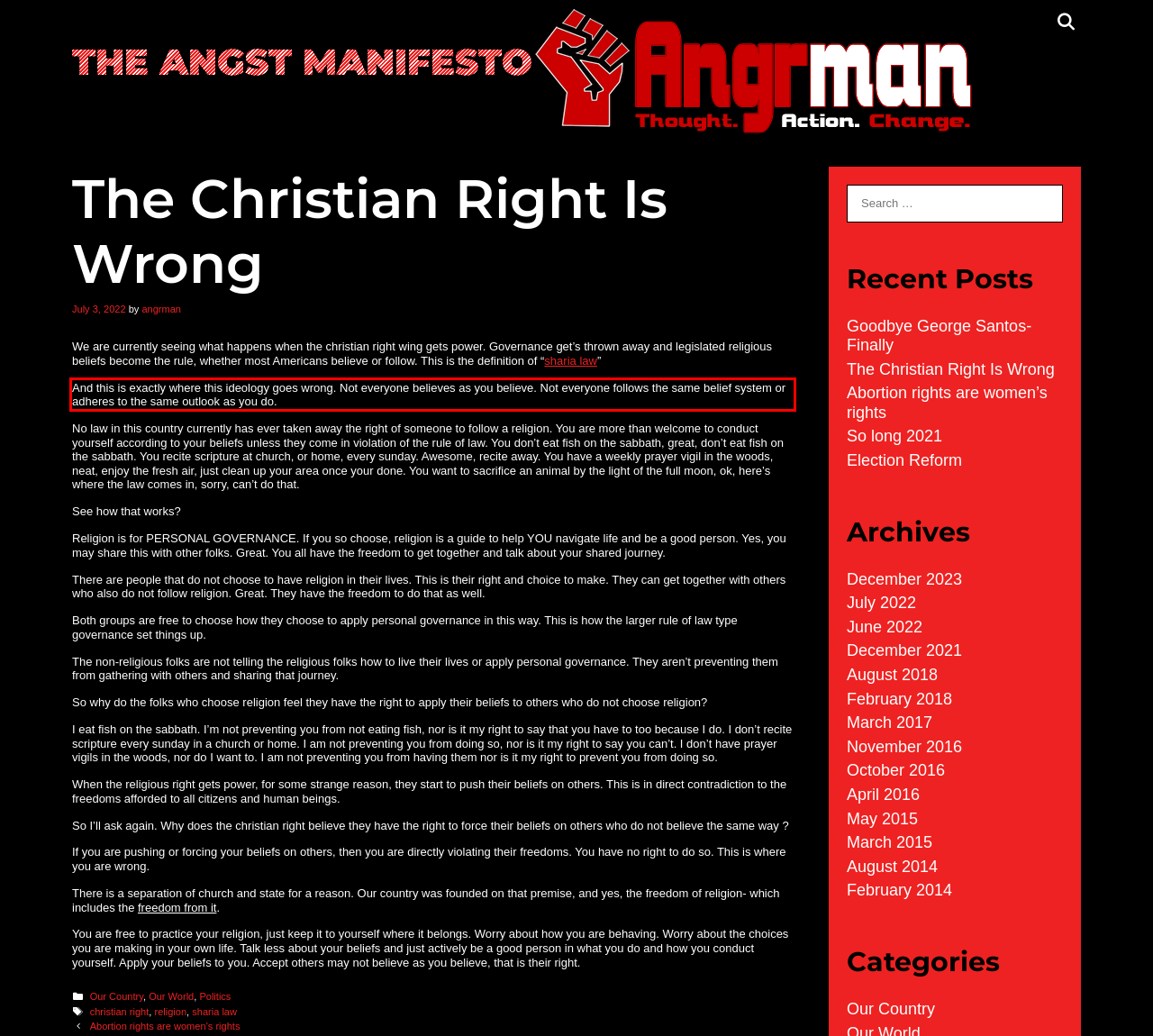Analyze the screenshot of the webpage that features a red bounding box and recognize the text content enclosed within this red bounding box.

And this is exactly where this ideology goes wrong. Not everyone believes as you believe. Not everyone follows the same belief system or adheres to the same outlook as you do.